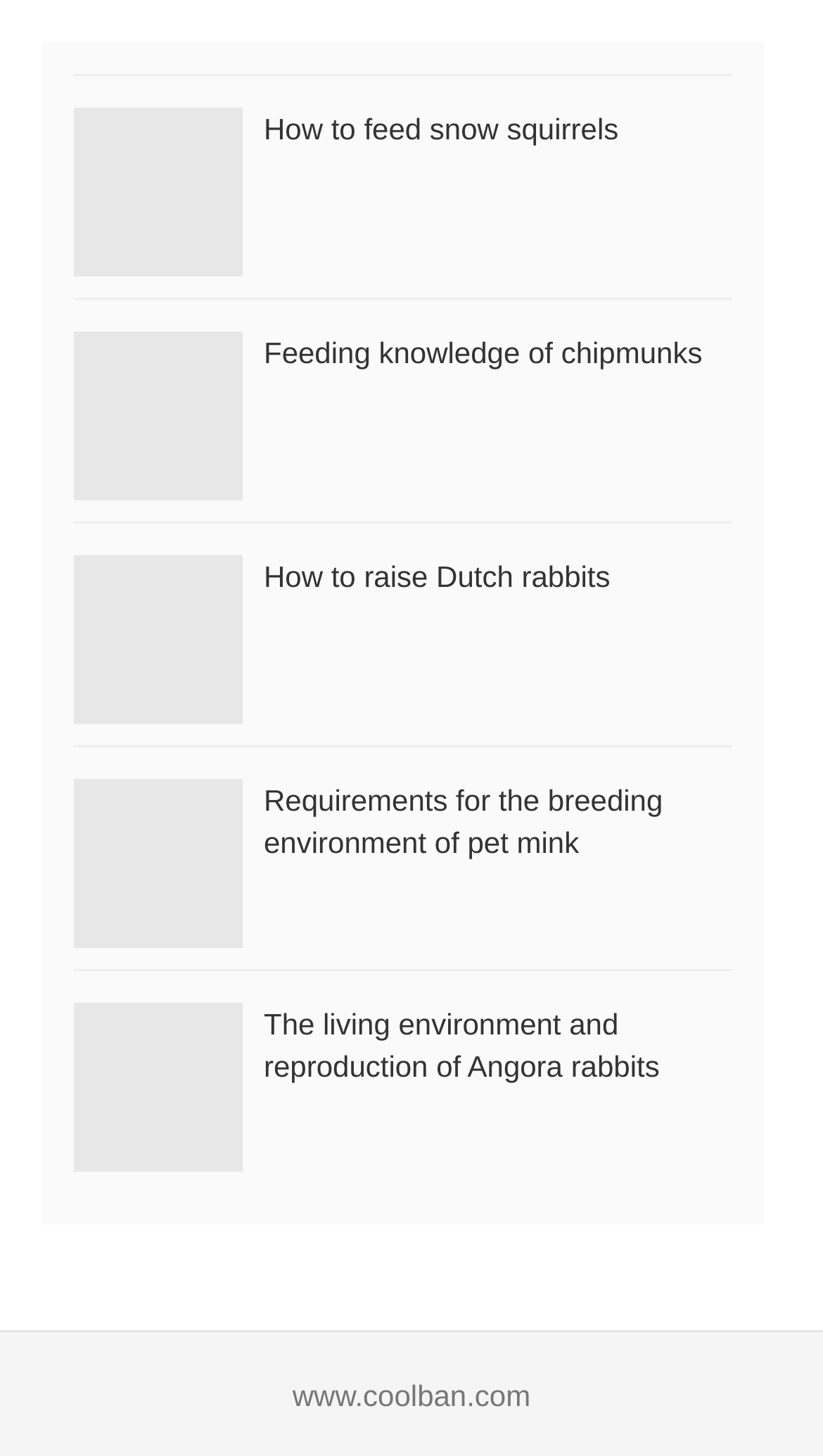What type of animals are mentioned on this webpage?
Using the details shown in the screenshot, provide a comprehensive answer to the question.

By analyzing the links and images on the webpage, I can see that the webpage is about small mammals, specifically snow squirrels, chipmunks, Dutch rabbits, pet mink, and Angora rabbits.